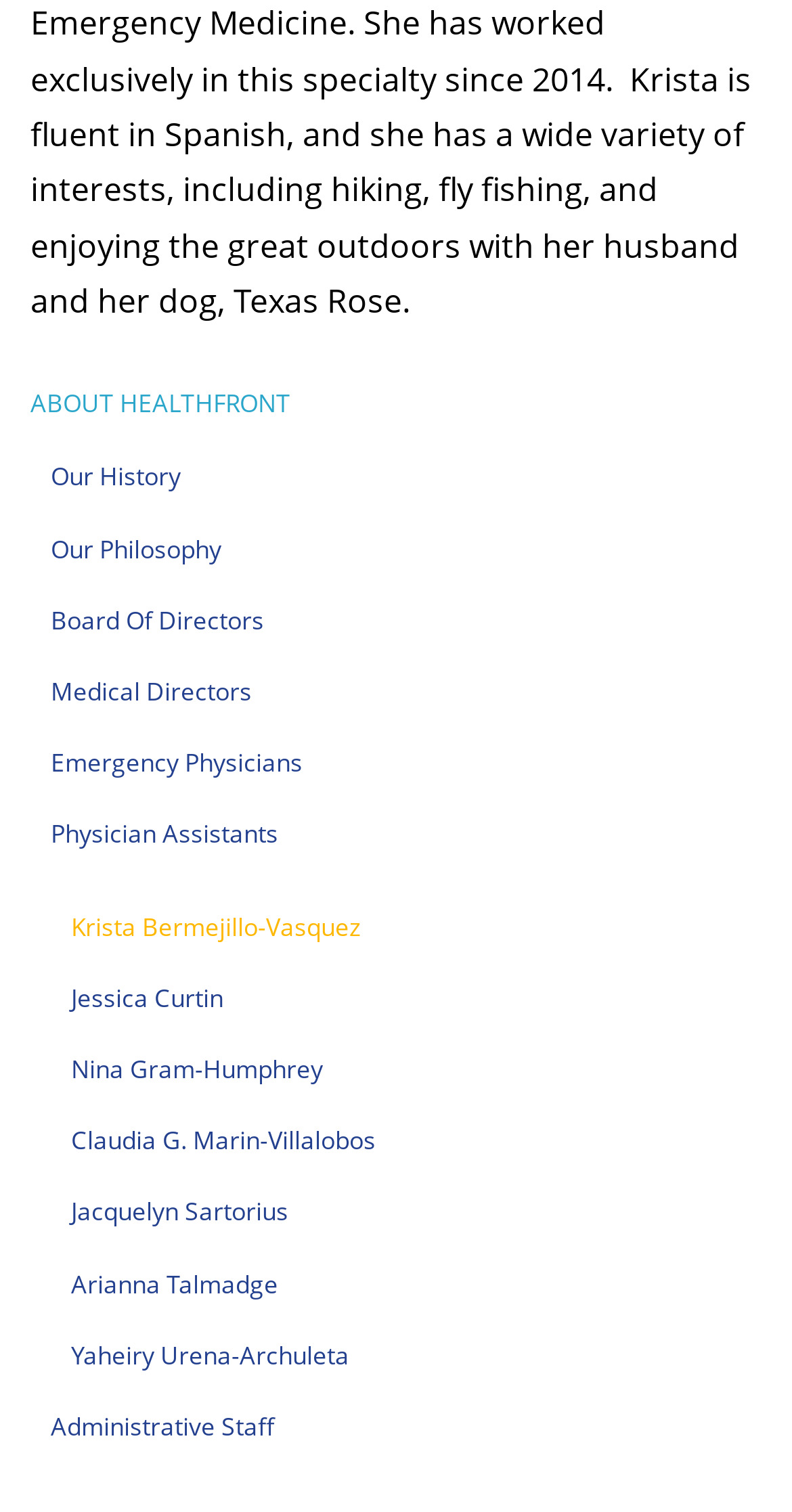What is the last link in the 'Our Team' section?
Look at the image and respond with a single word or a short phrase.

Administrative Staff